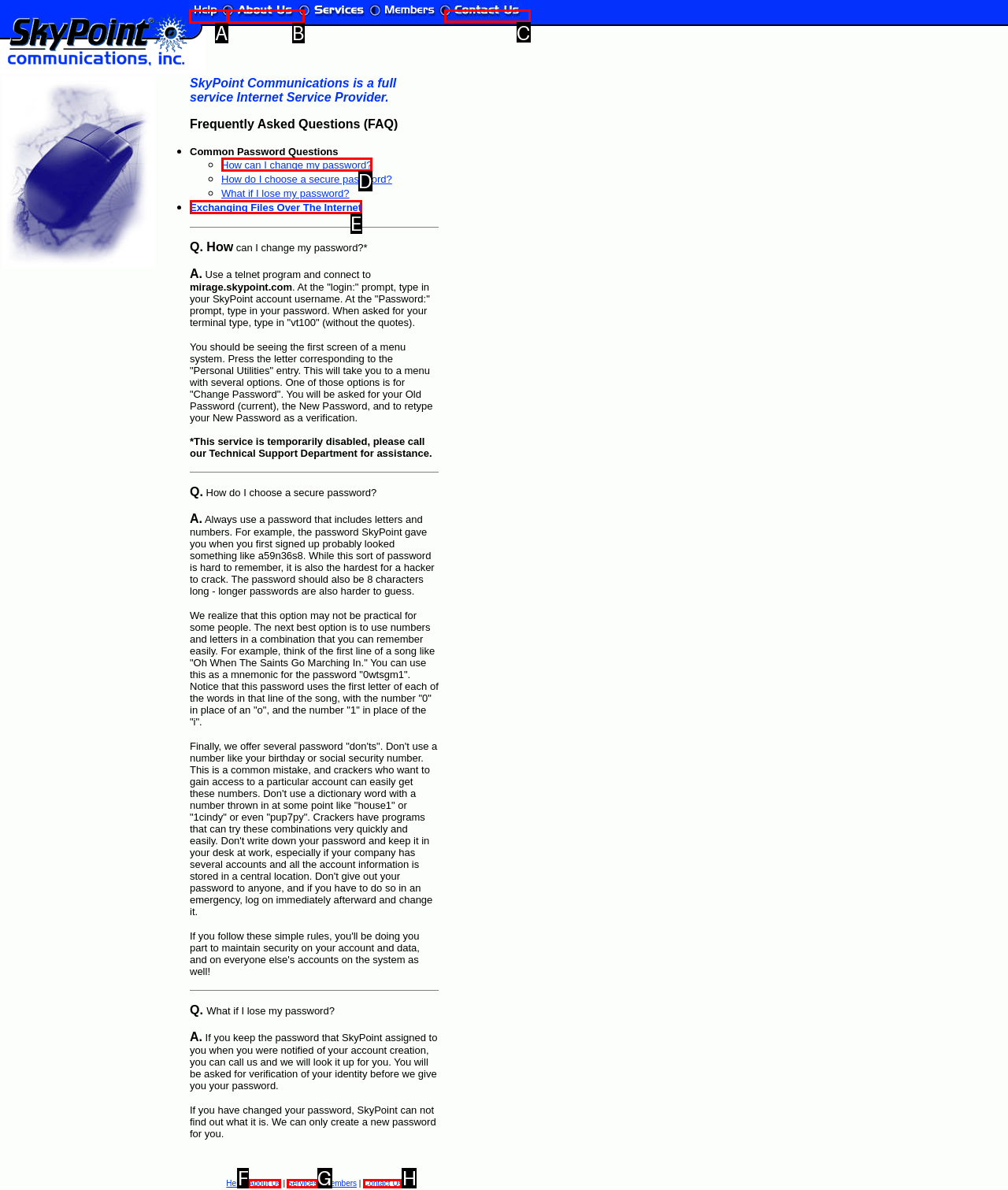Point out the letter of the HTML element you should click on to execute the task: Click Contact SkyPoint
Reply with the letter from the given options.

C